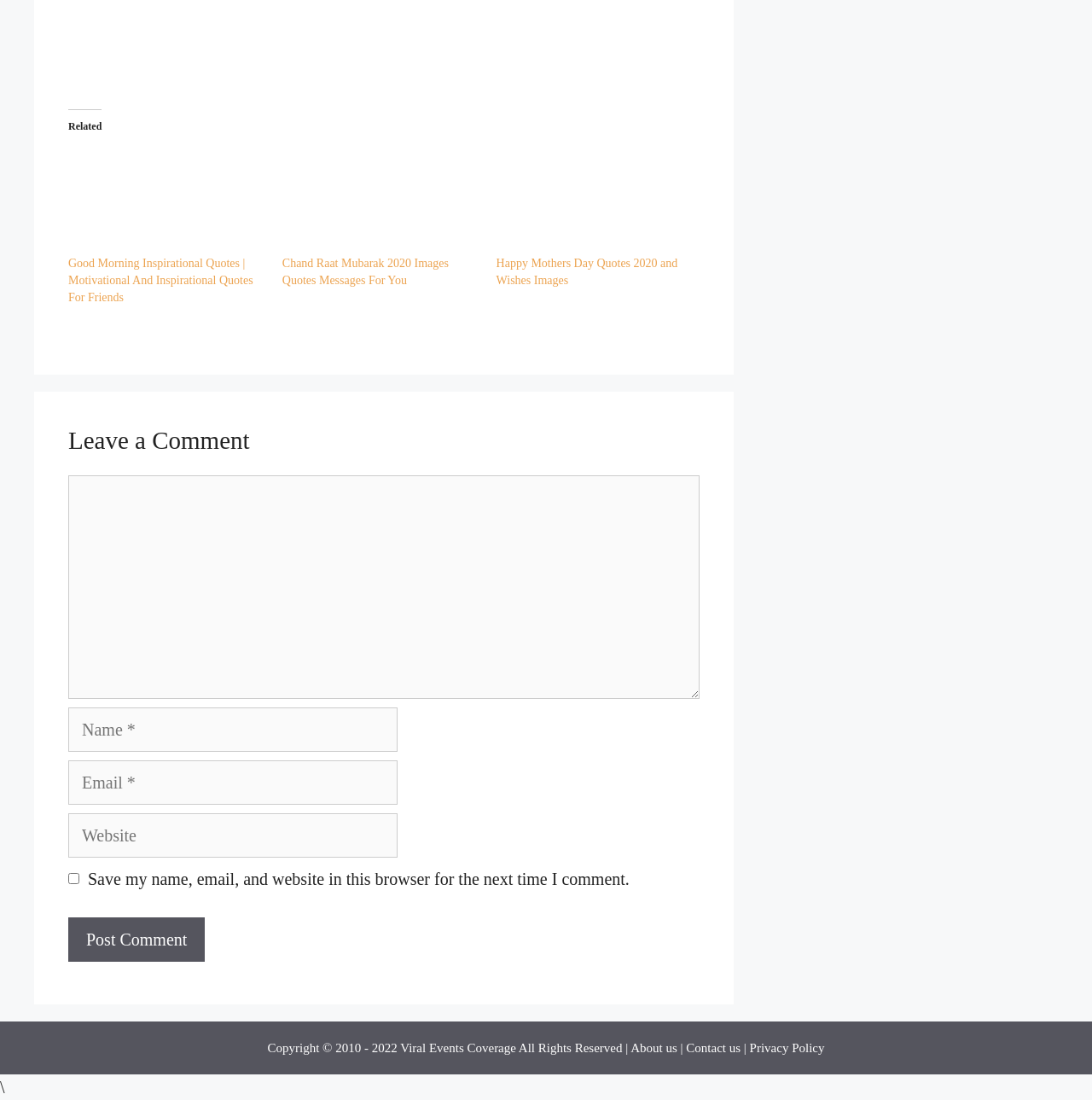Please answer the following question using a single word or phrase: What is the first related link?

Good Morning Inspirational Quotes